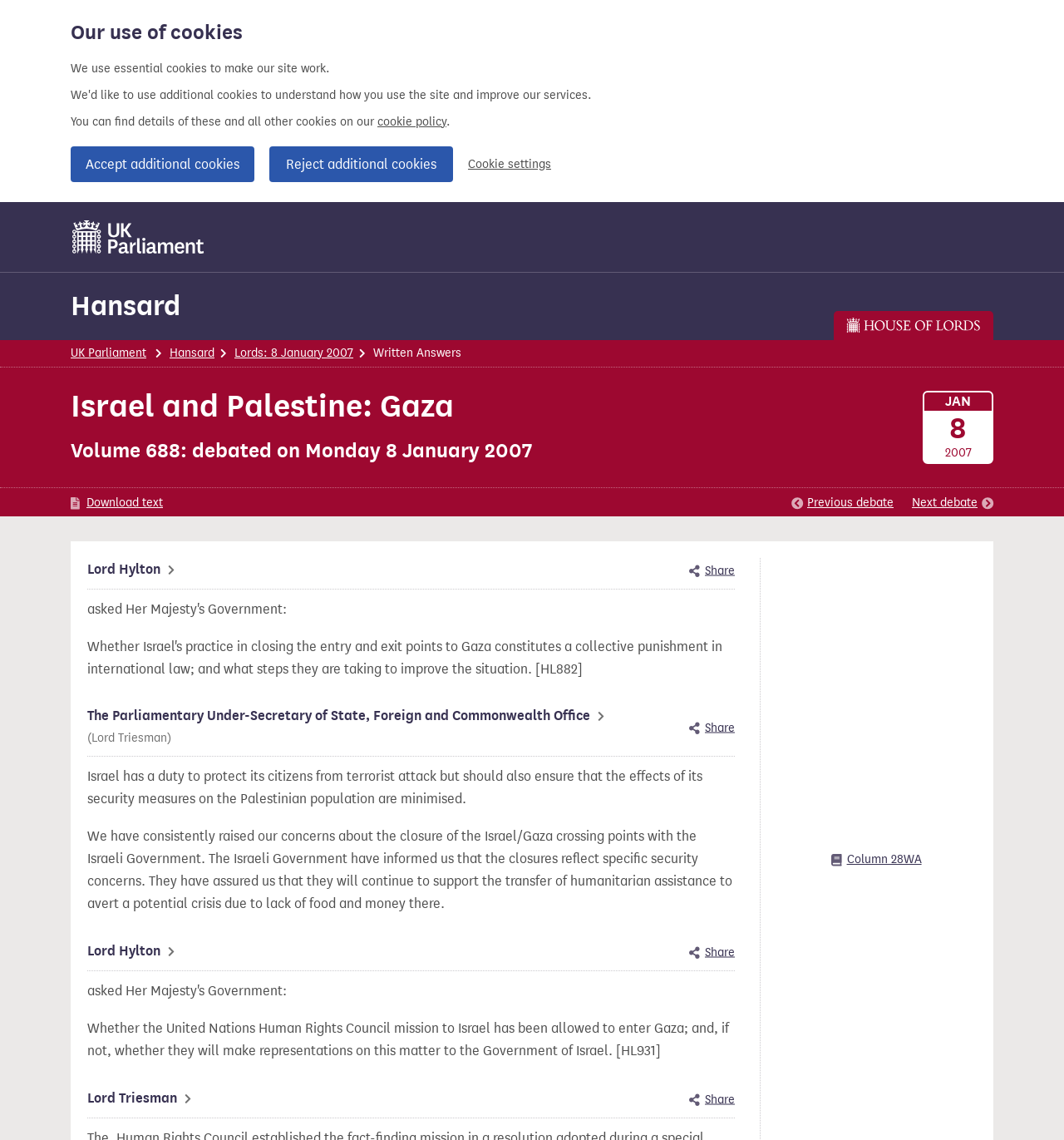Determine the bounding box coordinates for the element that should be clicked to follow this instruction: "View Hansard". The coordinates should be given as four float numbers between 0 and 1, in the format [left, top, right, bottom].

[0.066, 0.254, 0.717, 0.283]